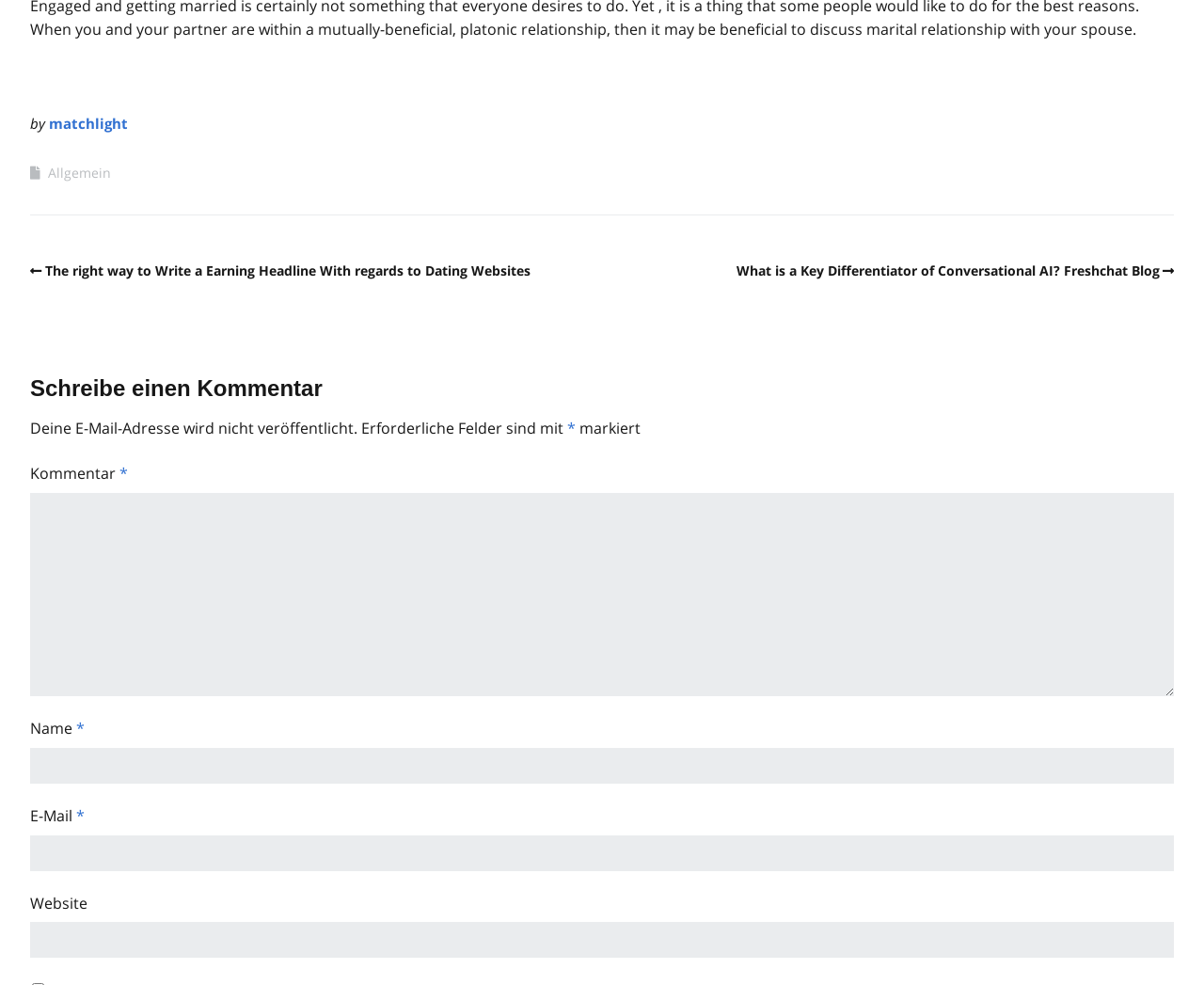Please provide the bounding box coordinates for the UI element as described: "parent_node: Kommentar * name="comment"". The coordinates must be four floats between 0 and 1, represented as [left, top, right, bottom].

[0.025, 0.5, 0.975, 0.707]